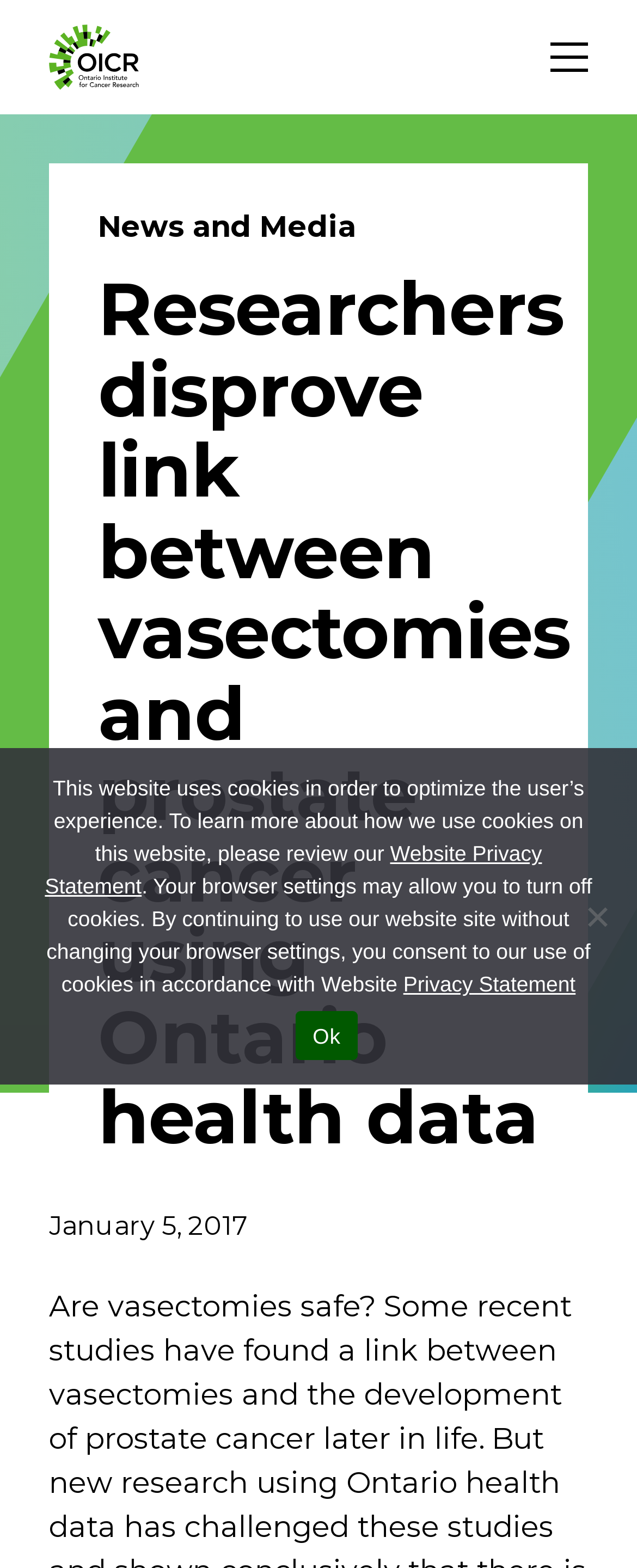Find the bounding box coordinates of the clickable element required to execute the following instruction: "Click on the link to learn more about the Ontario Institute for Cancer Research". Provide the coordinates as four float numbers between 0 and 1, i.e., [left, top, right, bottom].

[0.077, 0.016, 0.218, 0.057]